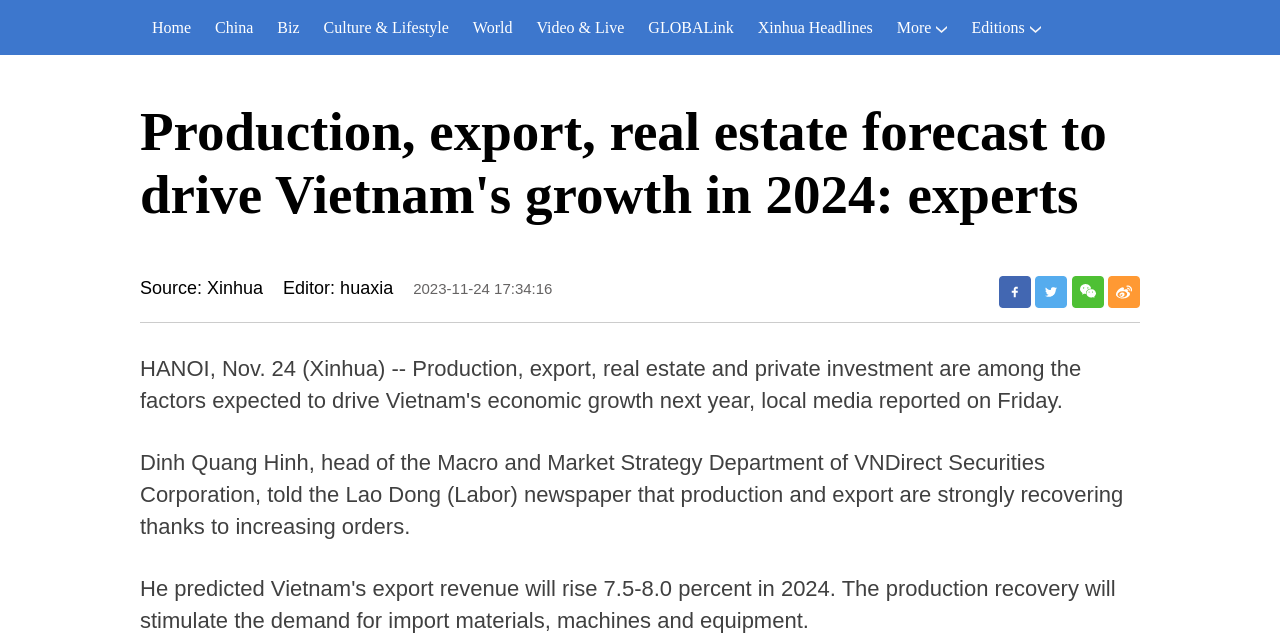Identify the bounding box coordinates for the UI element described as follows: "Xinhua Headlines". Ensure the coordinates are four float numbers between 0 and 1, formatted as [left, top, right, bottom].

[0.583, 0.0, 0.691, 0.086]